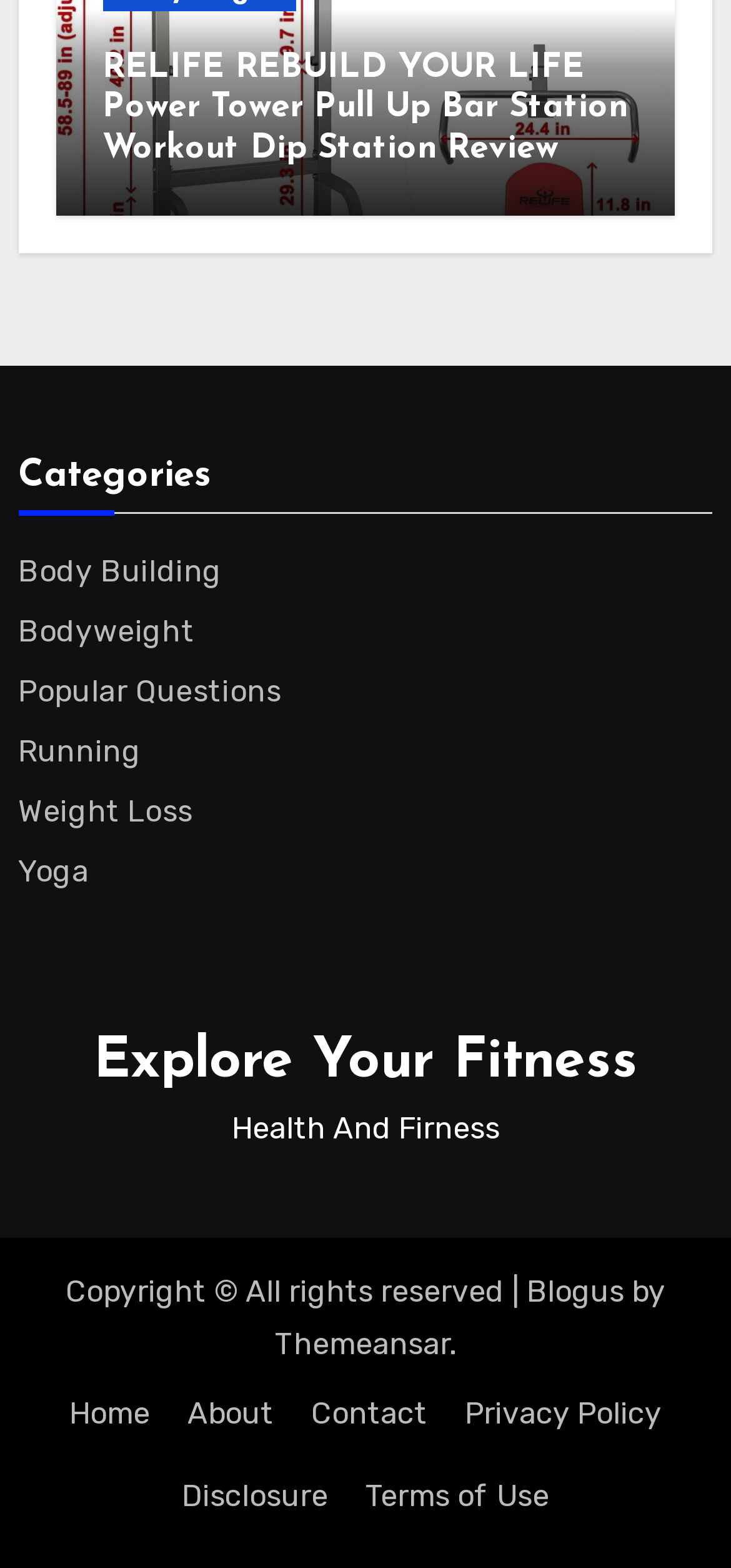Pinpoint the bounding box coordinates of the clickable area necessary to execute the following instruction: "Explore the 'Body Building' category". The coordinates should be given as four float numbers between 0 and 1, namely [left, top, right, bottom].

[0.025, 0.353, 0.303, 0.376]